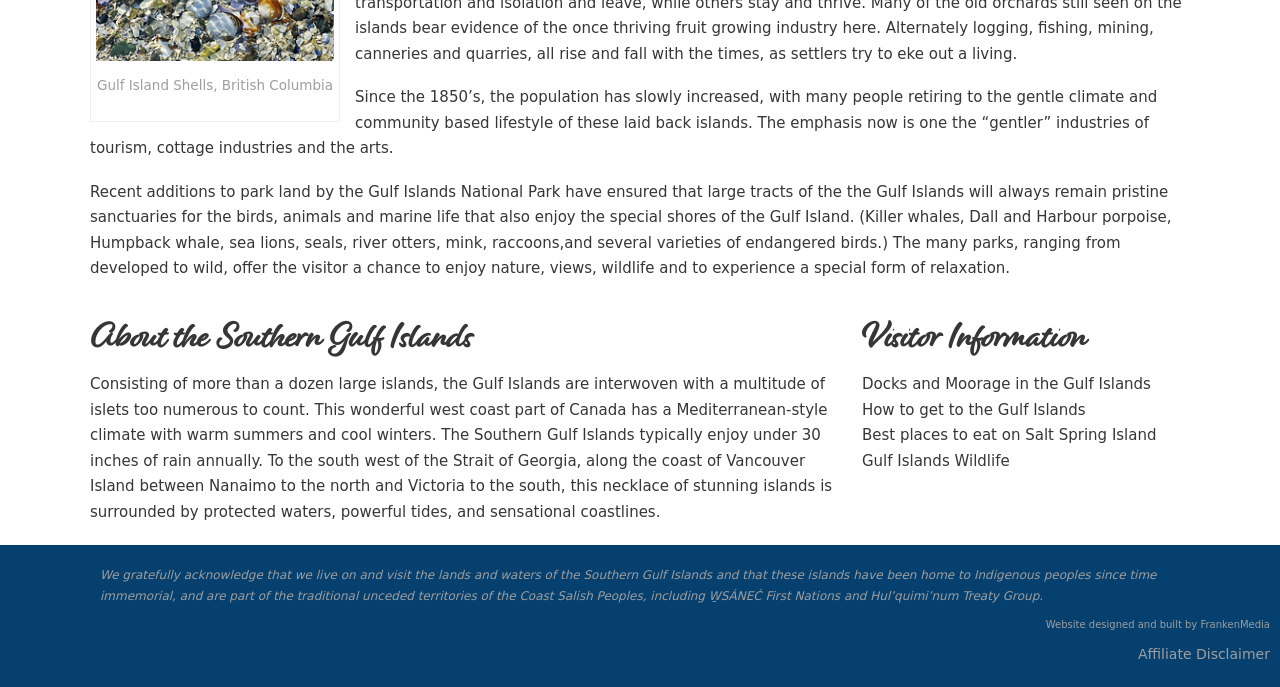What type of climate does the Gulf Islands have?
Based on the image, give a concise answer in the form of a single word or short phrase.

Mediterranean-style